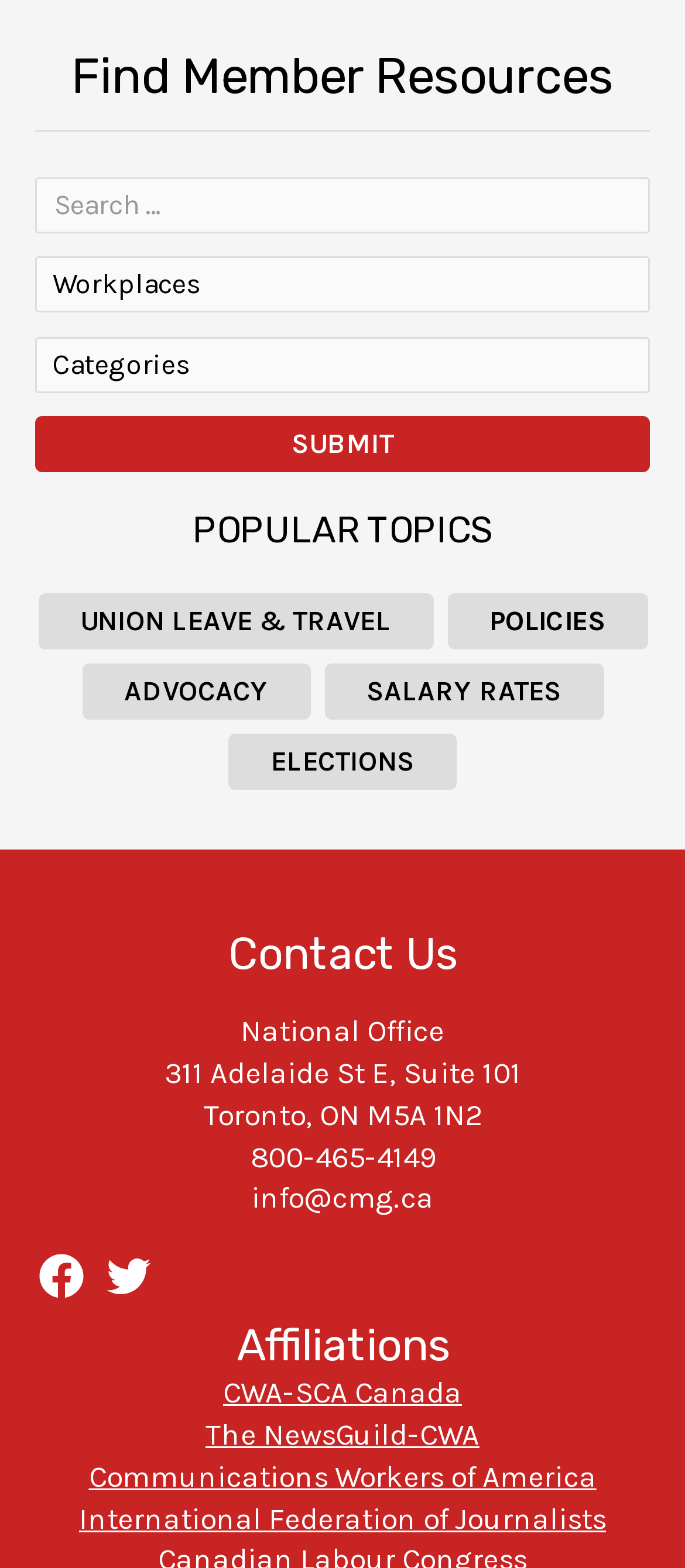Please locate the bounding box coordinates of the region I need to click to follow this instruction: "Click the submit button".

[0.051, 0.266, 0.949, 0.301]